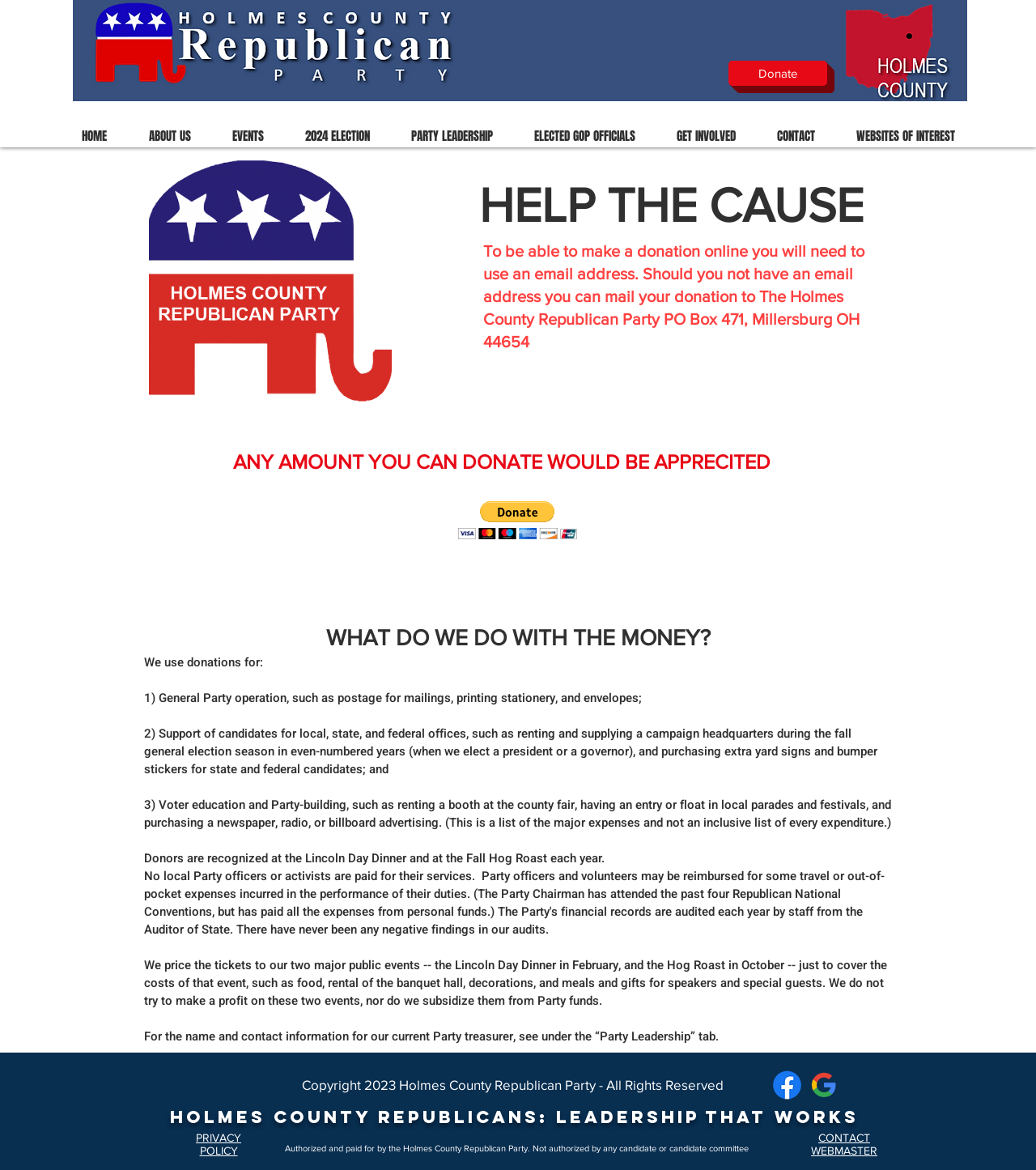Respond with a single word or phrase to the following question: What is the name of the event where donors are recognized?

Lincoln Day Dinner